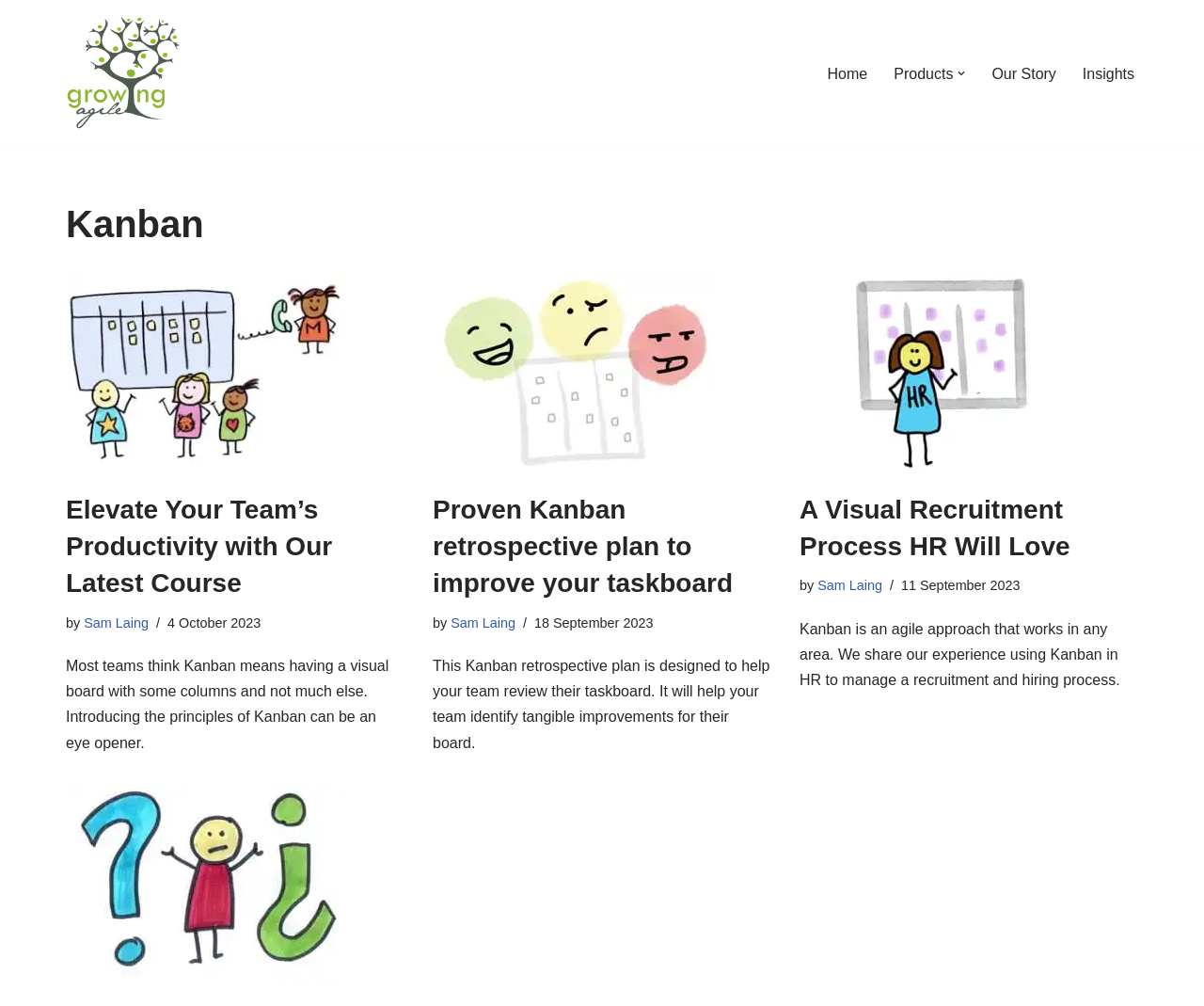Please determine the bounding box coordinates, formatted as (top-left x, top-left y, bottom-right x, bottom-right y), with all values as floating point numbers between 0 and 1. Identify the bounding box of the region described as: Sam Laing

[0.374, 0.611, 0.428, 0.626]